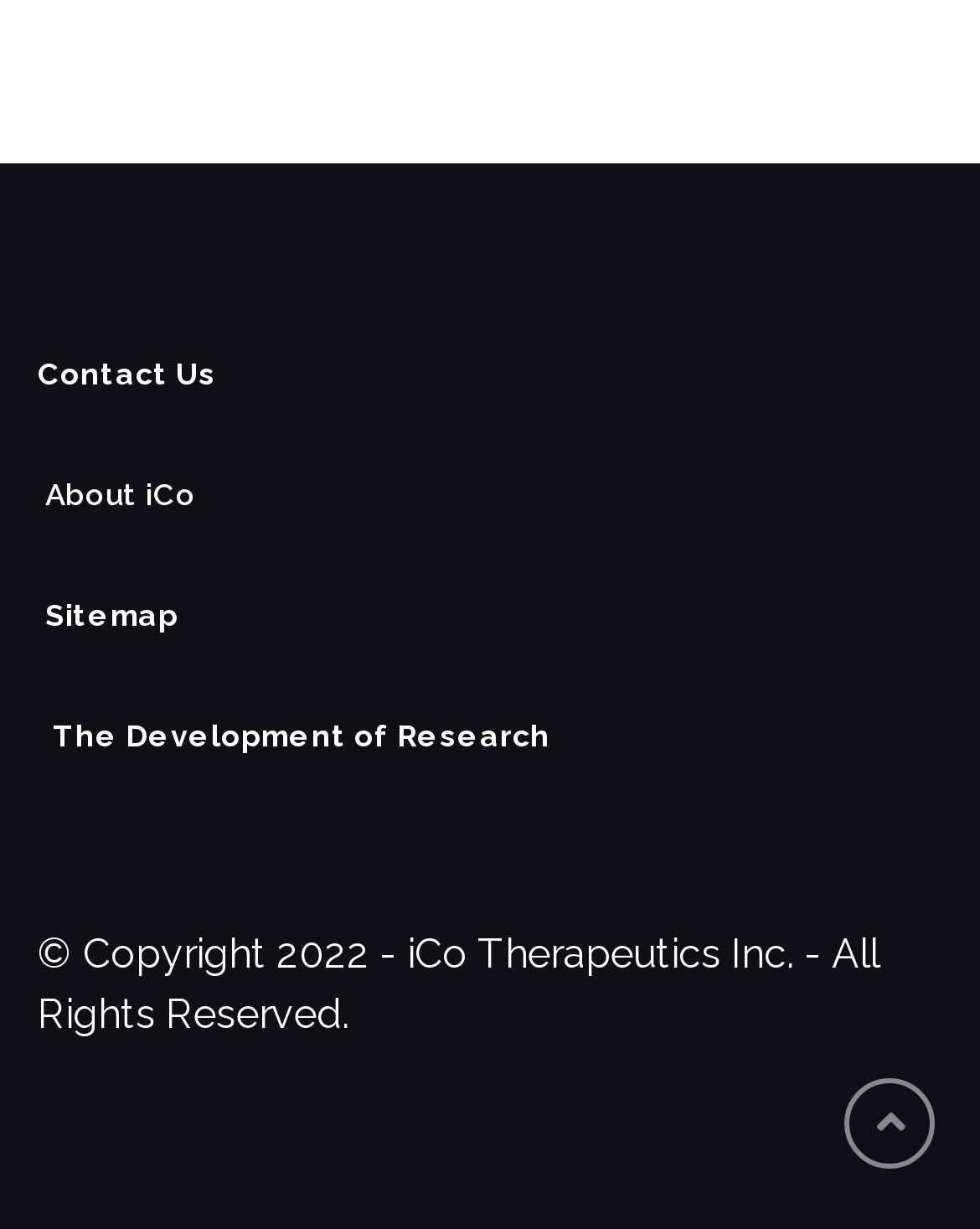What is the last link in the complementary section?
Based on the screenshot, respond with a single word or phrase.

The Development of Research